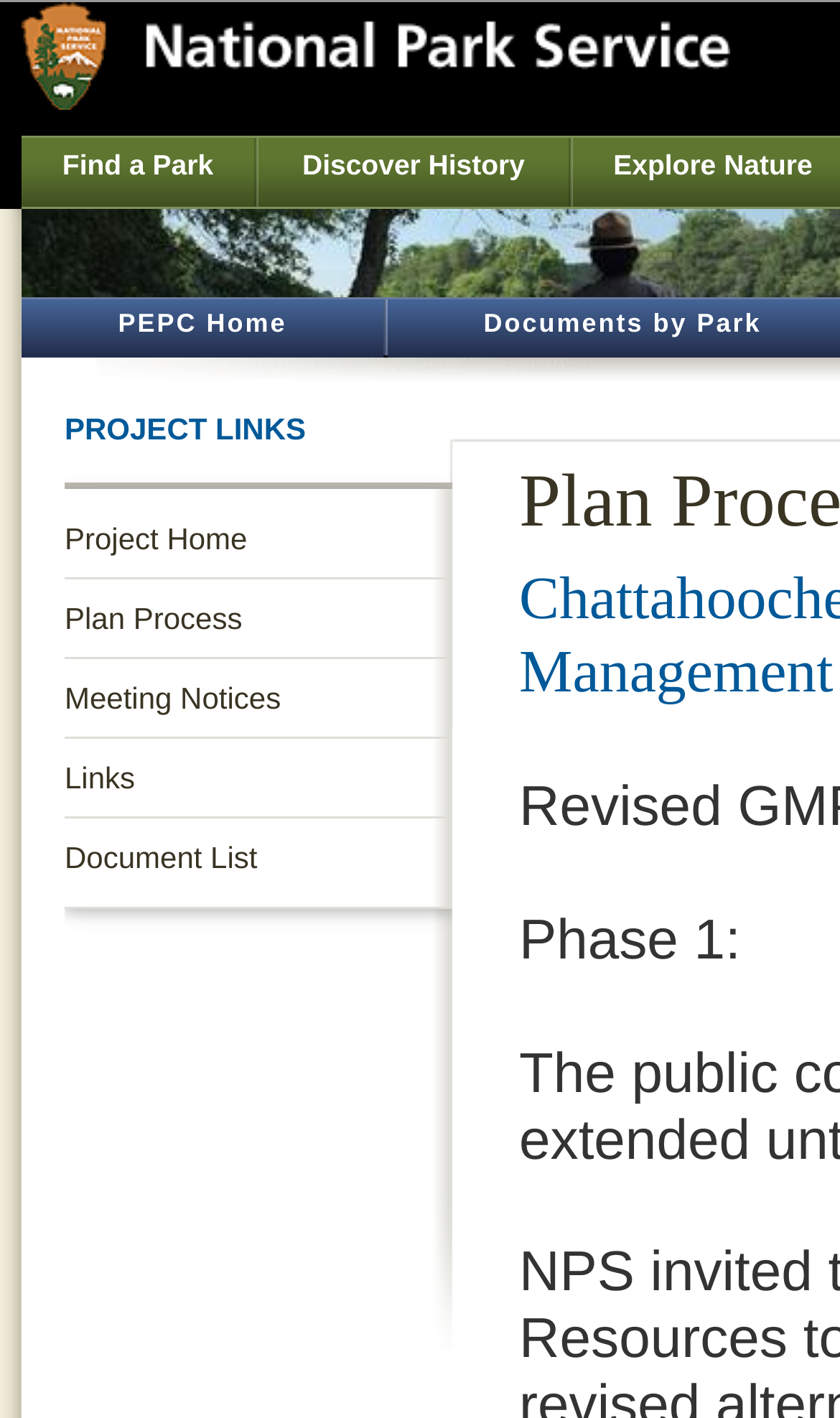How many links are in the project navigation?
Provide a short answer using one word or a brief phrase based on the image.

5